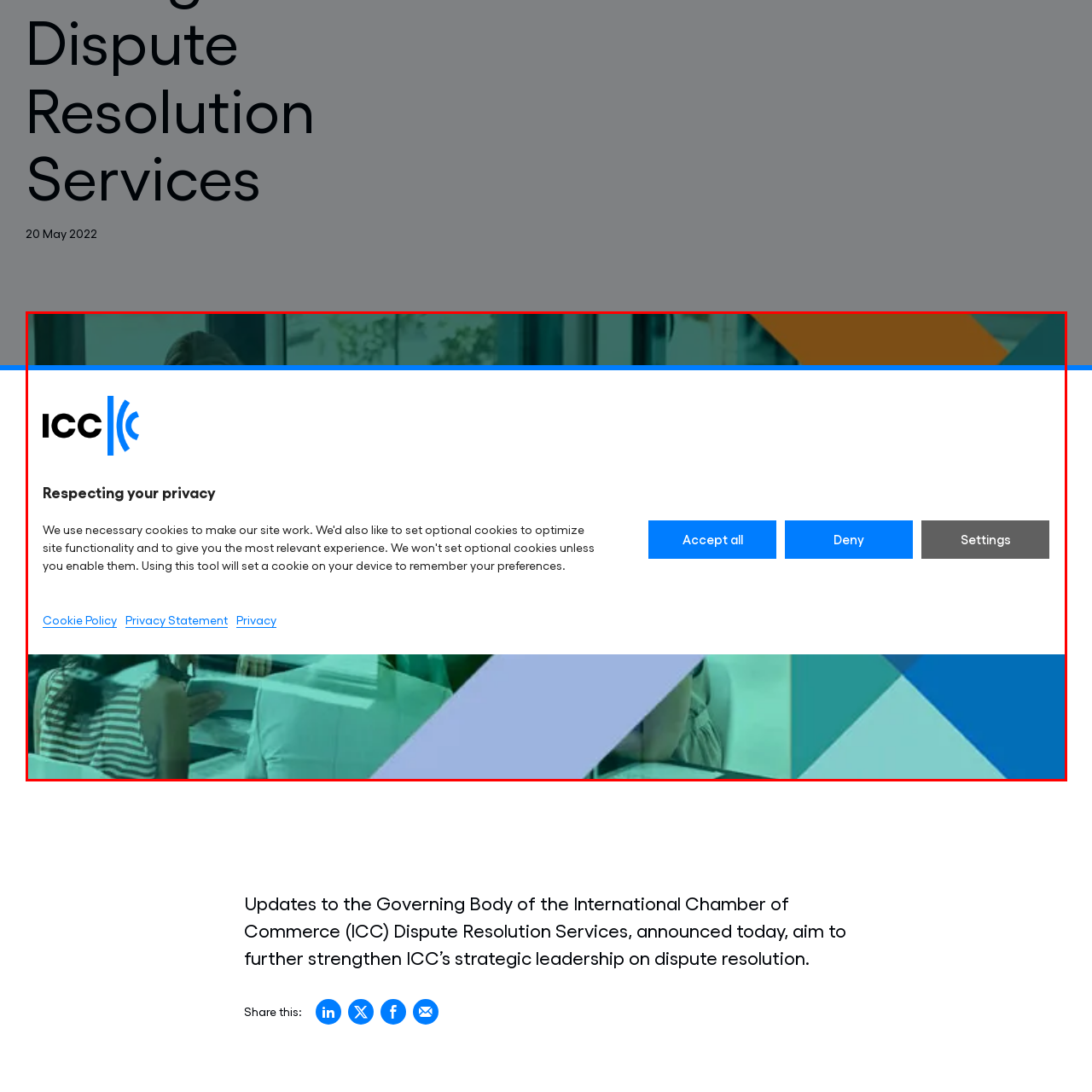Explain in detail what is happening in the image that is surrounded by the red box.

The image features a prominent banner from the International Chamber of Commerce (ICC), which addresses user privacy concerns. The design includes the ICC logo and an information message stating "Respecting your privacy." This message emphasizes the importance of cookies in enhancing site functionality and user experience, while also respecting users' preferences. Below the message, users are presented with several action buttons labeled "Accept all," "Deny," and "Settings," enabling them to manage their cookie preferences. Links to the "Cookie Policy," "Privacy Statement," and "Privacy" are also provided for additional information. The background incorporates abstract geometric shapes, enhancing the modern and professional aesthetic of the ICC branding.